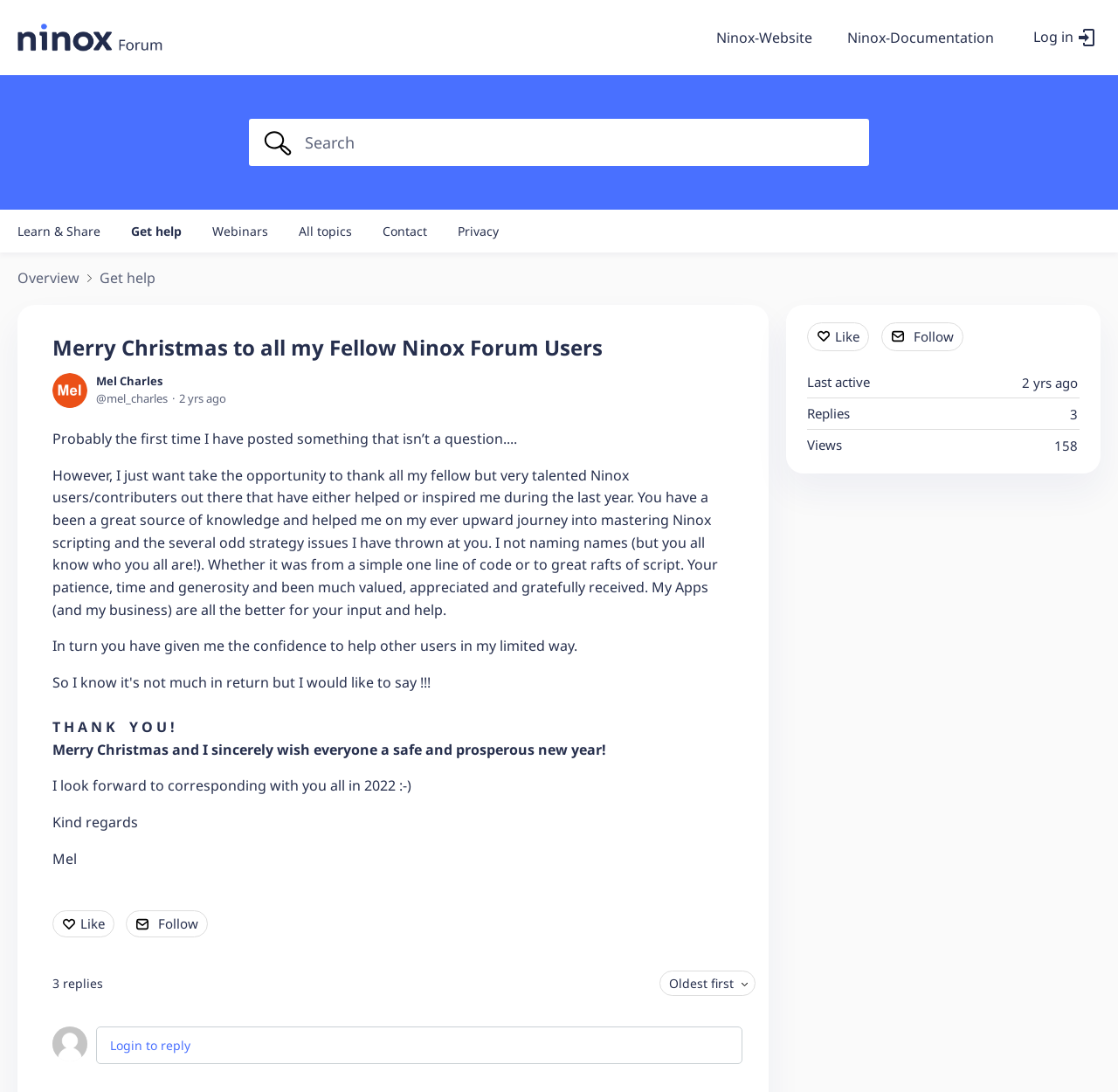What is the time period mentioned in the post?
Provide a one-word or short-phrase answer based on the image.

Last year